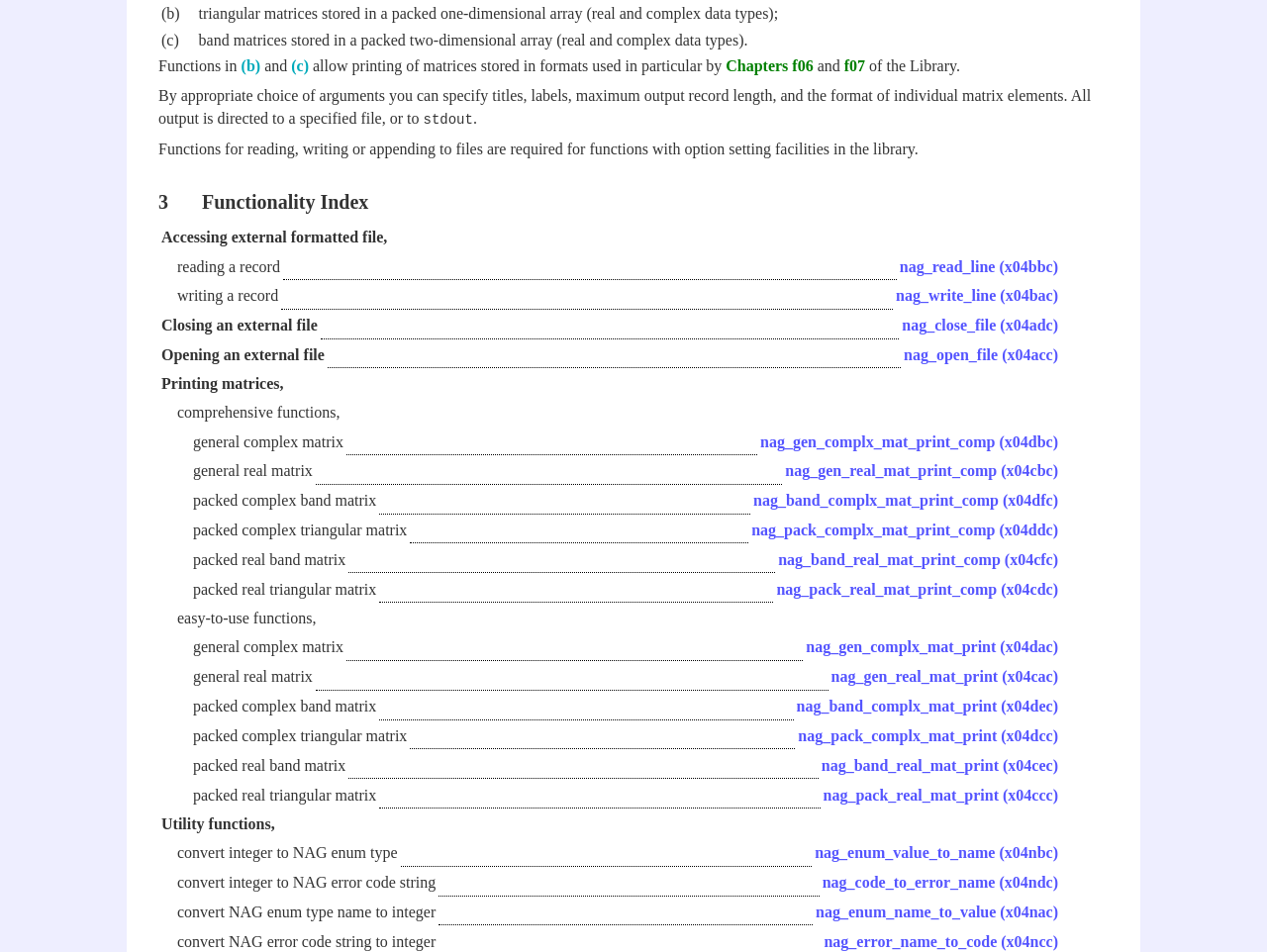Find the bounding box coordinates for the UI element that matches this description: "nag_open_file (x04acc)".

[0.713, 0.364, 0.835, 0.382]